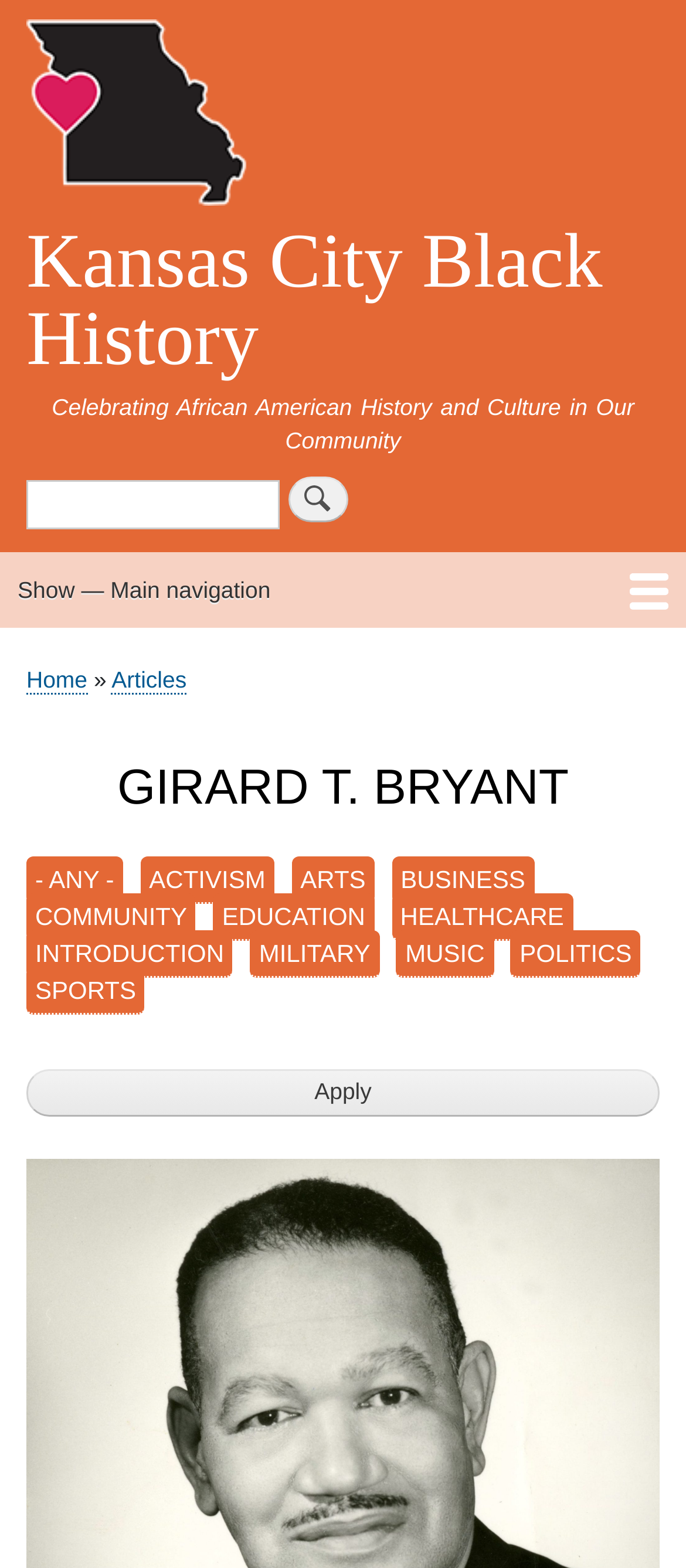Given the webpage screenshot, identify the bounding box of the UI element that matches this description: "- Any -".

[0.038, 0.547, 0.179, 0.577]